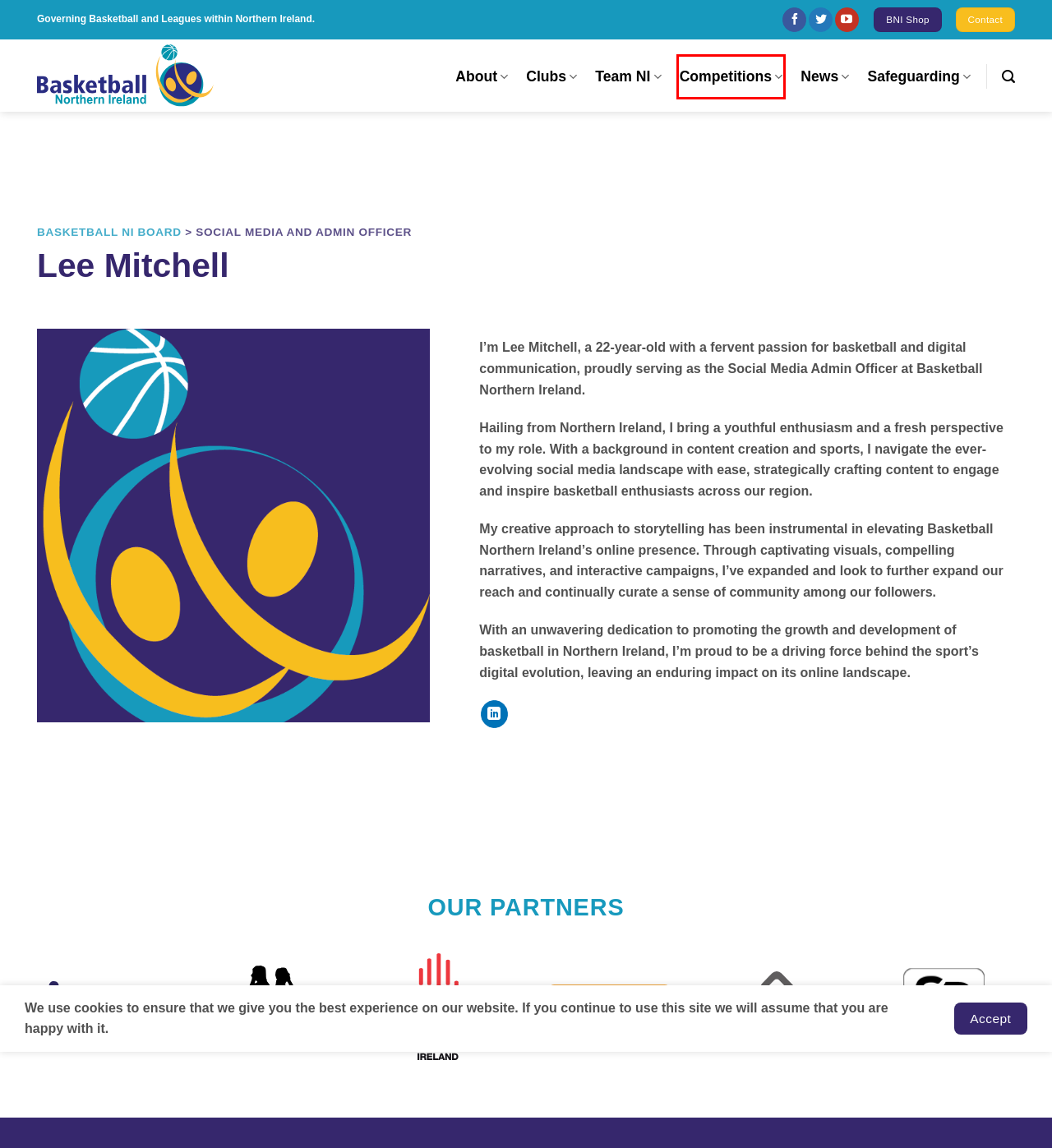Analyze the screenshot of a webpage that features a red rectangle bounding box. Pick the webpage description that best matches the new webpage you would see after clicking on the element within the red bounding box. Here are the candidates:
A. Partners - Basketball NI
B. Clubs - Basketball NI
C. News - Basketball NI
D. Basketball NI Archives - SB Sports
E. Homepage - Basketball NI
F. Safeguarding - Basketball NI
G. Competitions - Basketball NI
H. About - Basketball NI

G